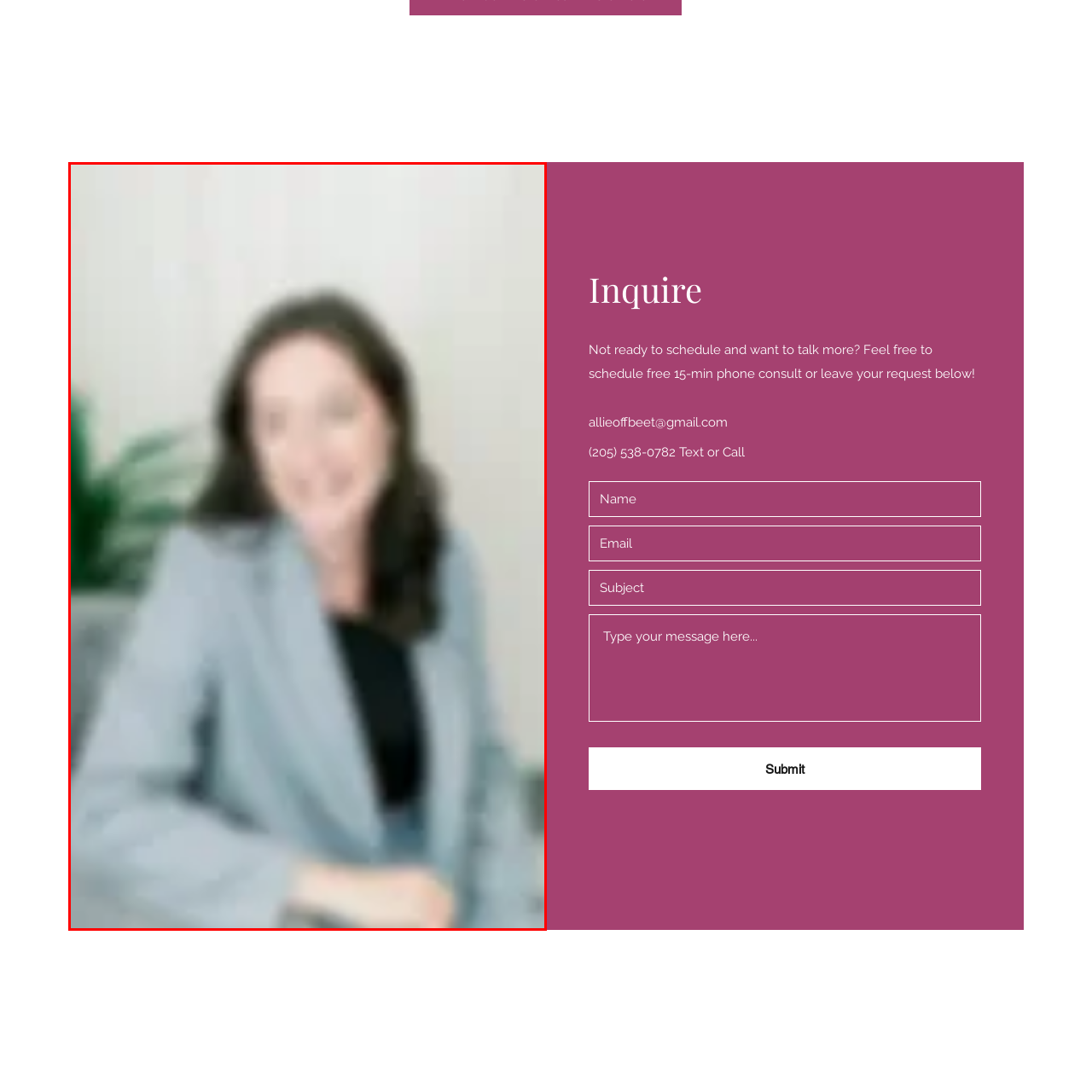Generate a detailed caption for the picture that is marked by the red rectangle.

The image features a woman in a professional setting, smiling warmly at the camera. She is dressed in a stylish grey blazer over a black top, exuding confidence and approachability. The background is softly blurred, highlighting her as the focal point of the image, while hints of greenery add a refreshing touch. This inviting atmosphere suggests a space conducive to conversations, possibly an office or consultation room, aligning with the context of offering support and discussions, as indicated by the surrounding content related to inquiries and scheduling consultations.